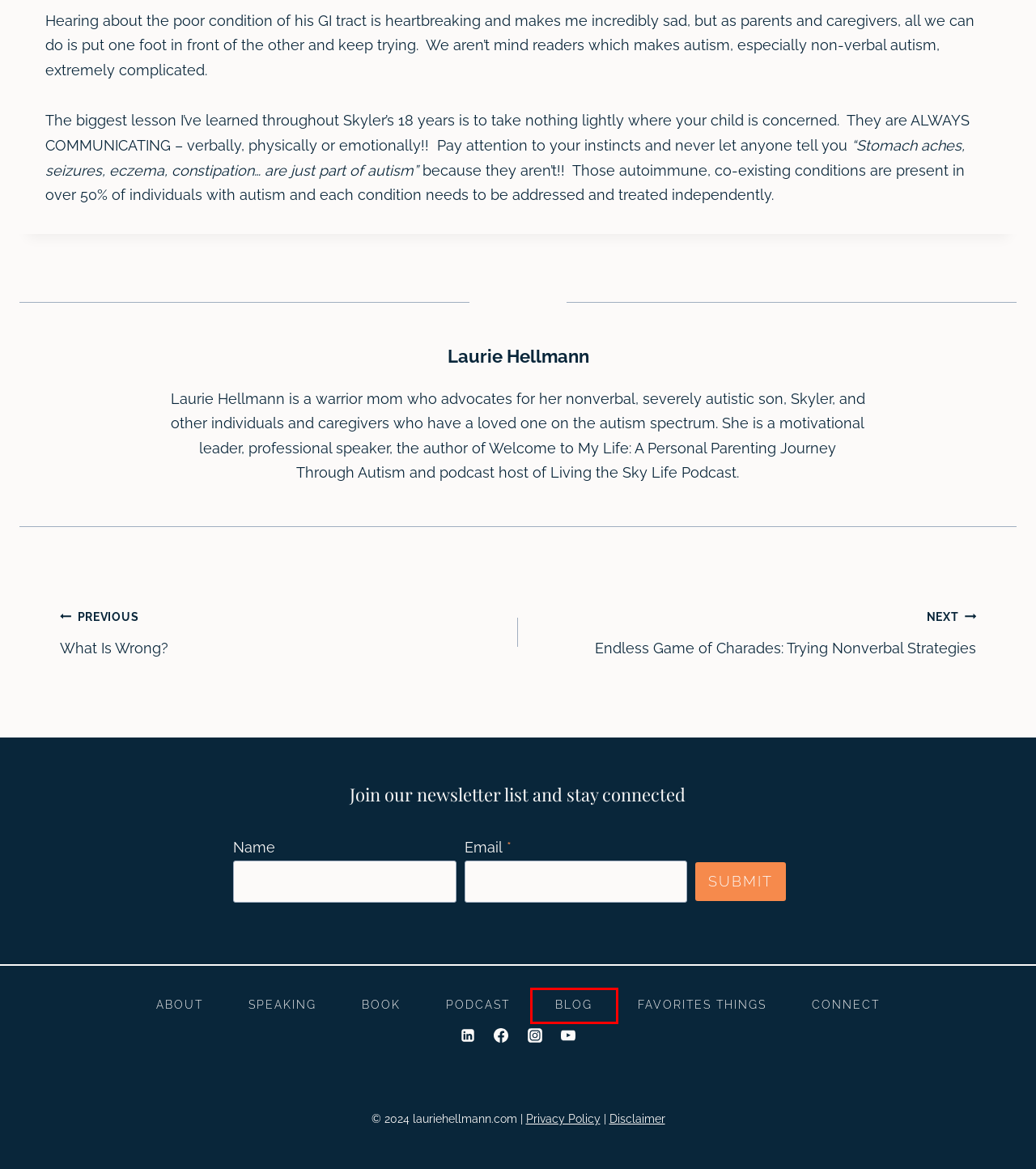You are provided with a screenshot of a webpage highlighting a UI element with a red bounding box. Choose the most suitable webpage description that matches the new page after clicking the element in the bounding box. Here are the candidates:
A. What Is Wrong? – lauriehellmann.com
B. Disclaimer – lauriehellmann.com
C. Endless Game of Charades:  Trying Nonverbal Strategies – lauriehellmann.com
D. About – lauriehellmann.com
E. Podcast – lauriehellmann.com
F. Privacy Policy – lauriehellmann.com
G. Laurie Hellmann's Amazon Page
H. Blog – lauriehellmann.com

H